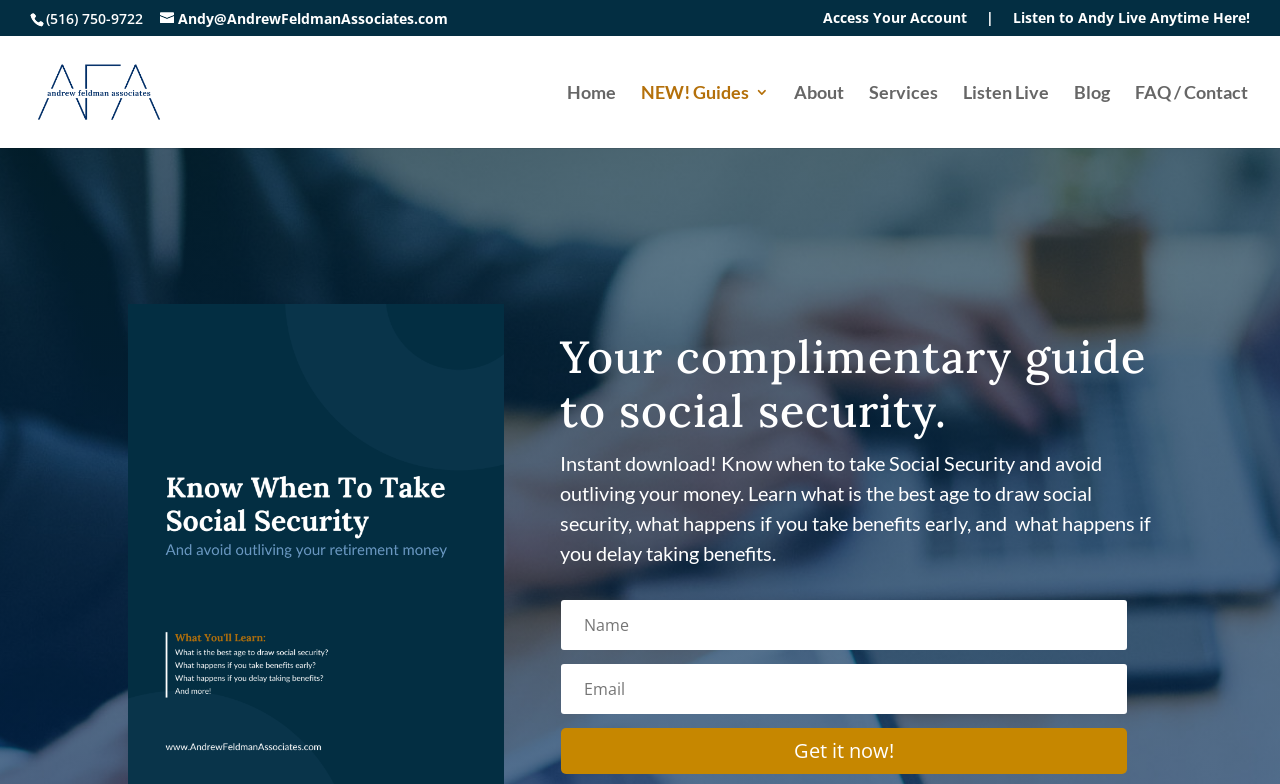Using the description: "NEW! Guides", identify the bounding box of the corresponding UI element in the screenshot.

[0.501, 0.108, 0.601, 0.189]